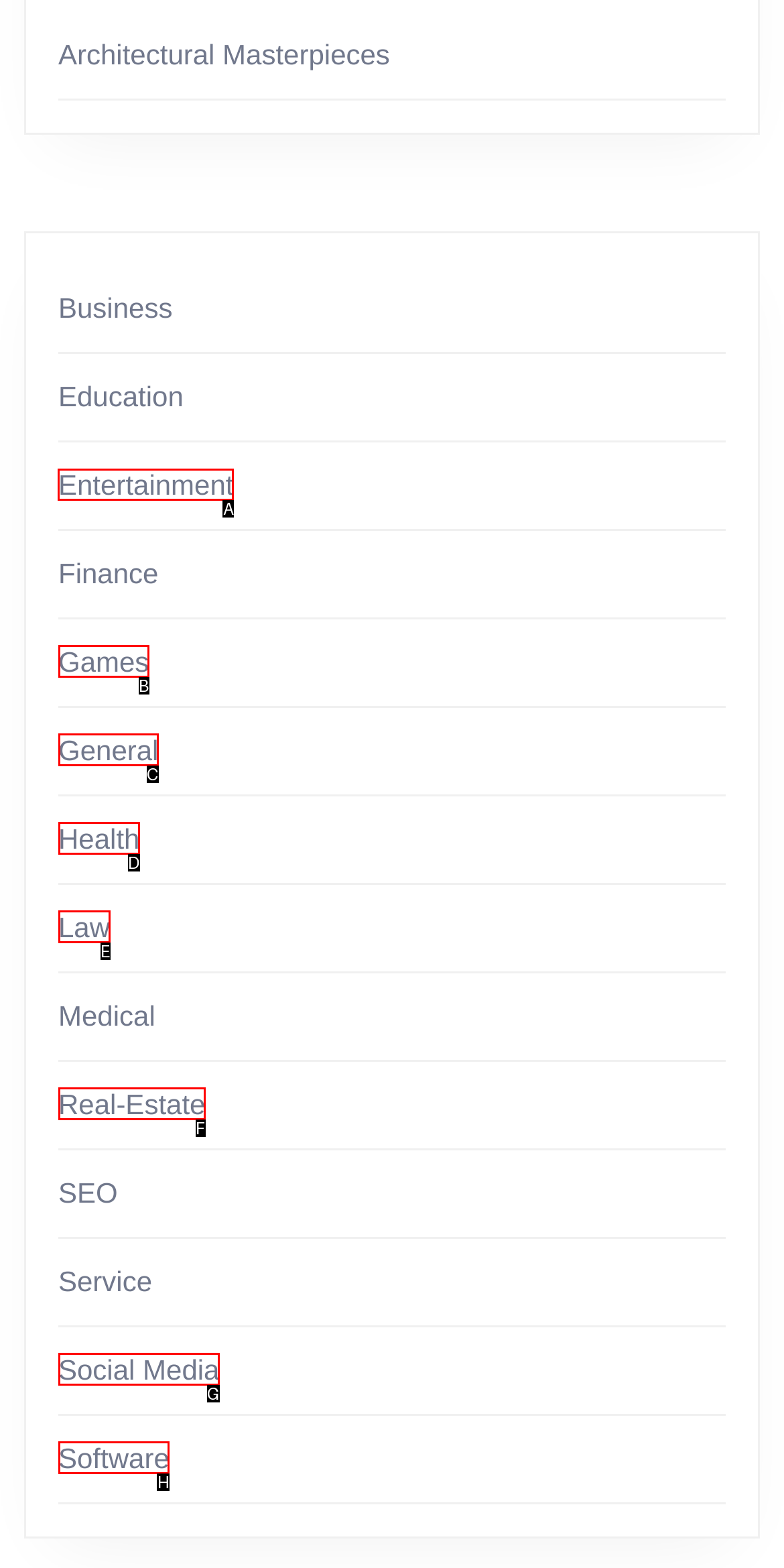Identify the letter of the correct UI element to fulfill the task: Go to Entertainment from the given options in the screenshot.

A